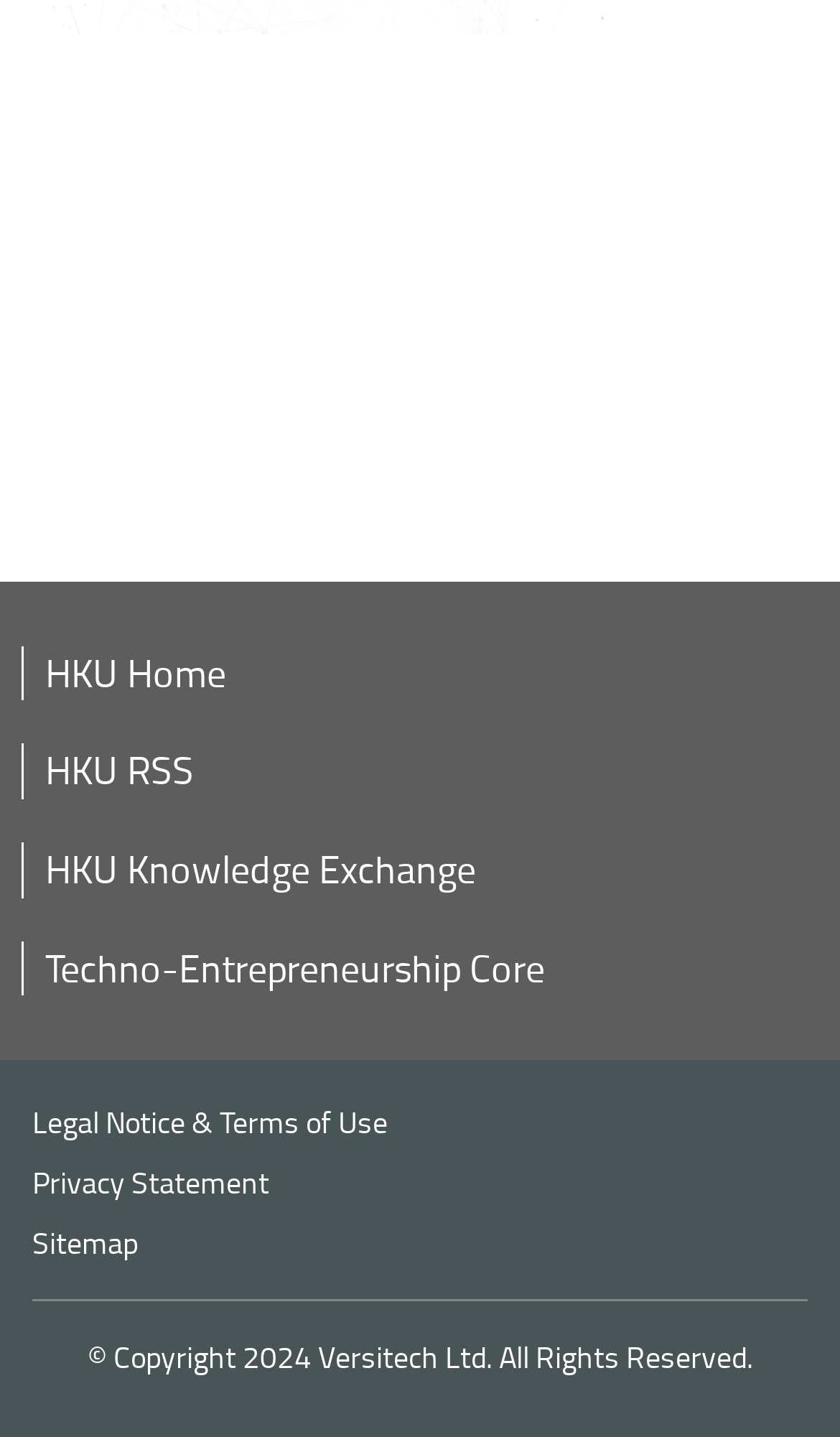Please determine the bounding box coordinates of the element's region to click in order to carry out the following instruction: "Check the Sitemap". The coordinates should be four float numbers between 0 and 1, i.e., [left, top, right, bottom].

[0.038, 0.851, 0.164, 0.879]